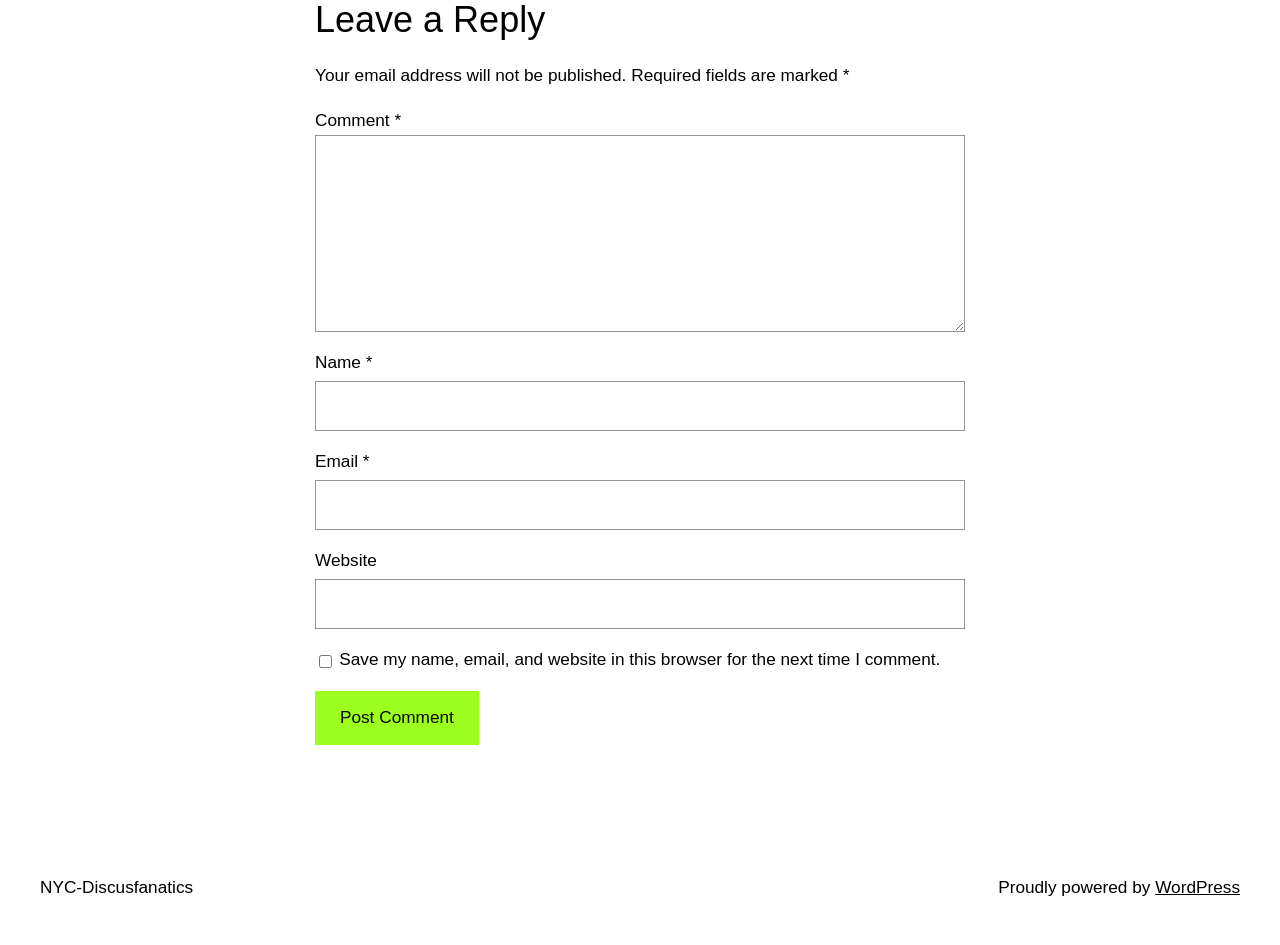What is the purpose of the checkbox?
Use the image to give a comprehensive and detailed response to the question.

The checkbox is used to save the commenter's name, email, and website in the browser for the next time they comment, as indicated by the text 'Save my name, email, and website in this browser for the next time I comment.'